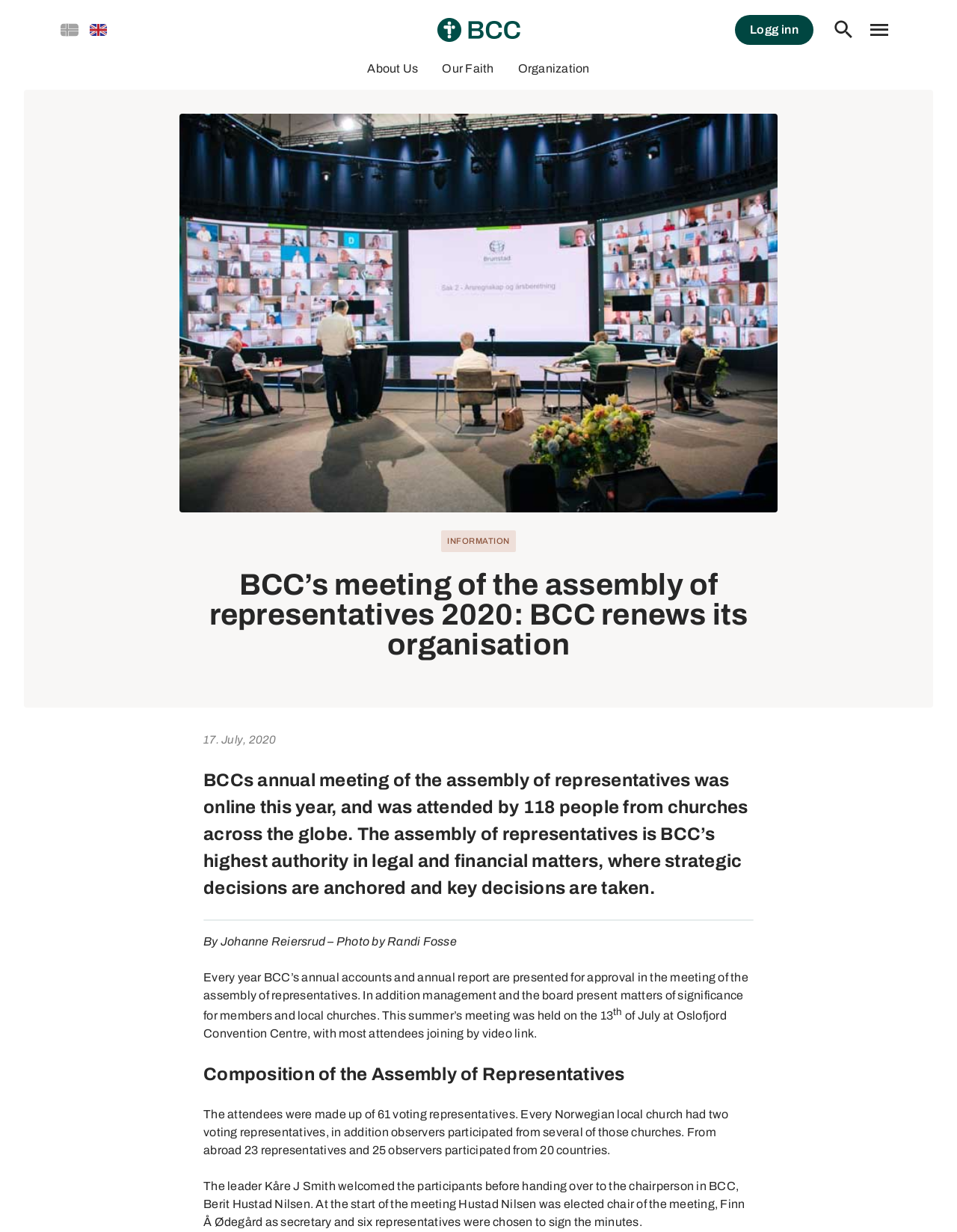What is the language of the webpage?
Refer to the image and provide a concise answer in one word or phrase.

Norwegian and English